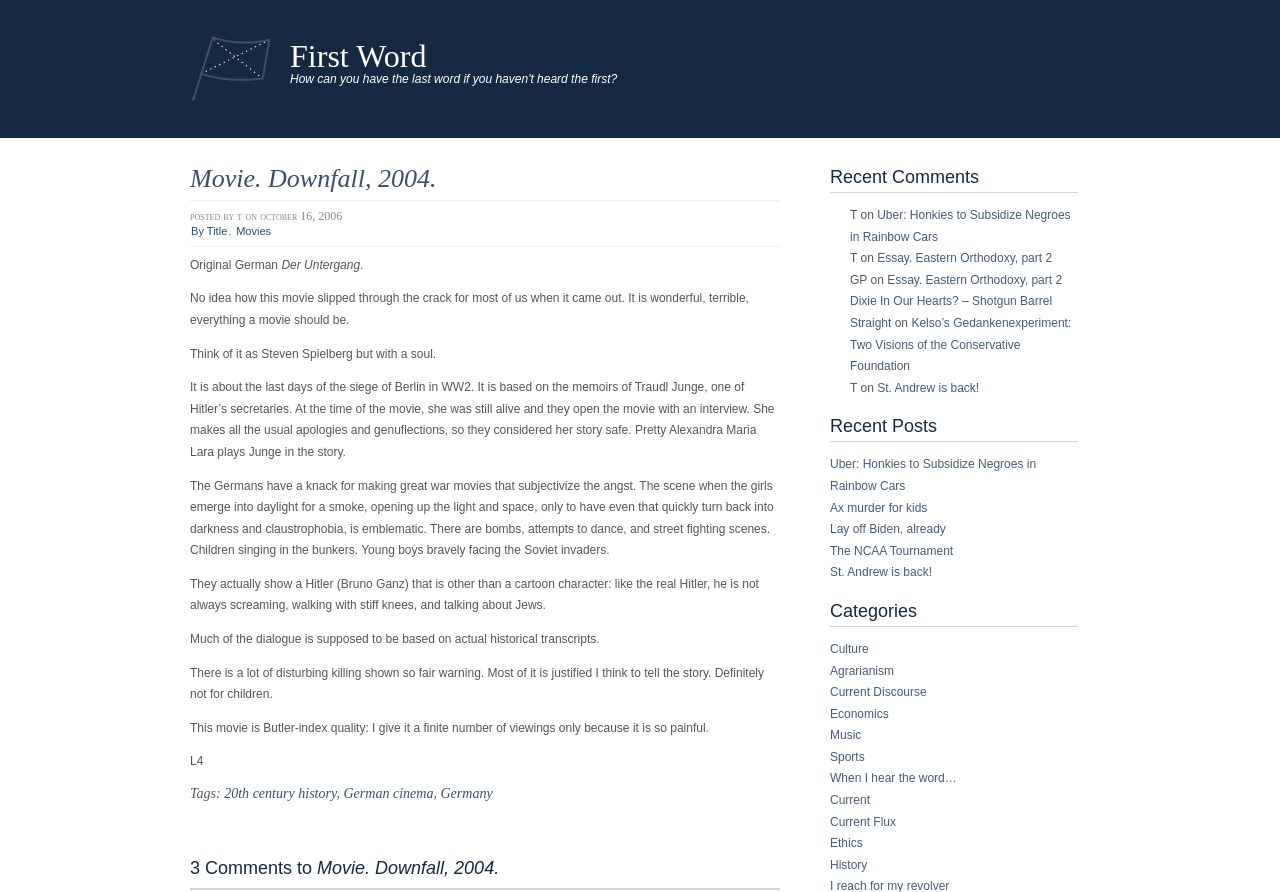Answer this question in one word or a short phrase: What is the language of the original movie?

German